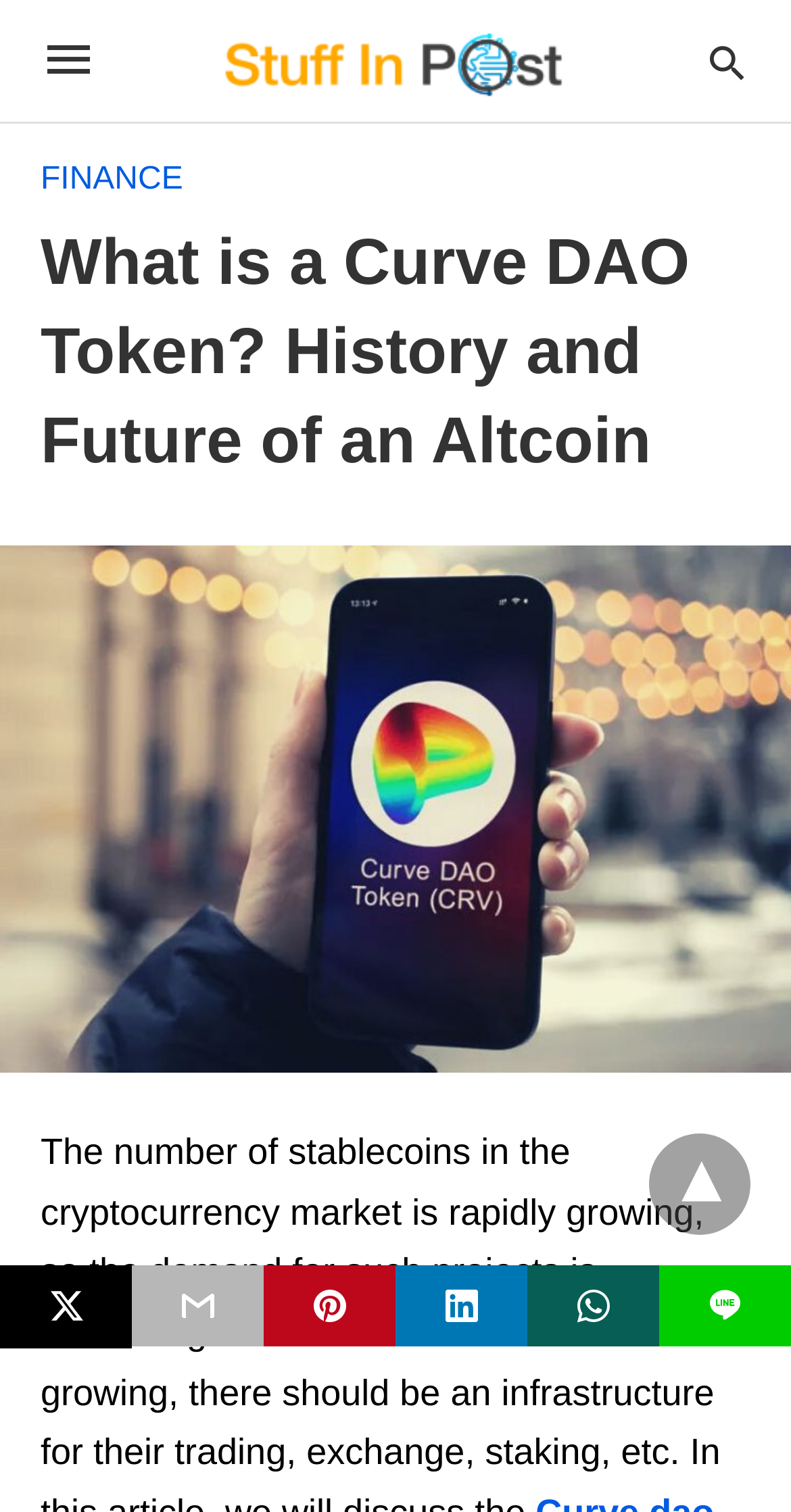Determine the coordinates of the bounding box for the clickable area needed to execute this instruction: "Click on the 'FINANCE' link".

[0.051, 0.107, 0.231, 0.13]